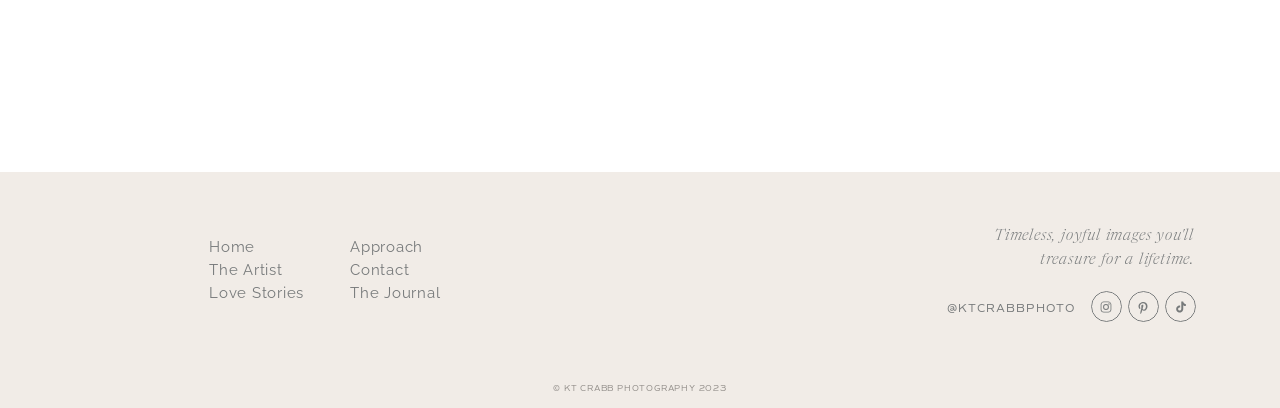Answer the question using only a single word or phrase: 
What is the photographer's name?

KT CRABB